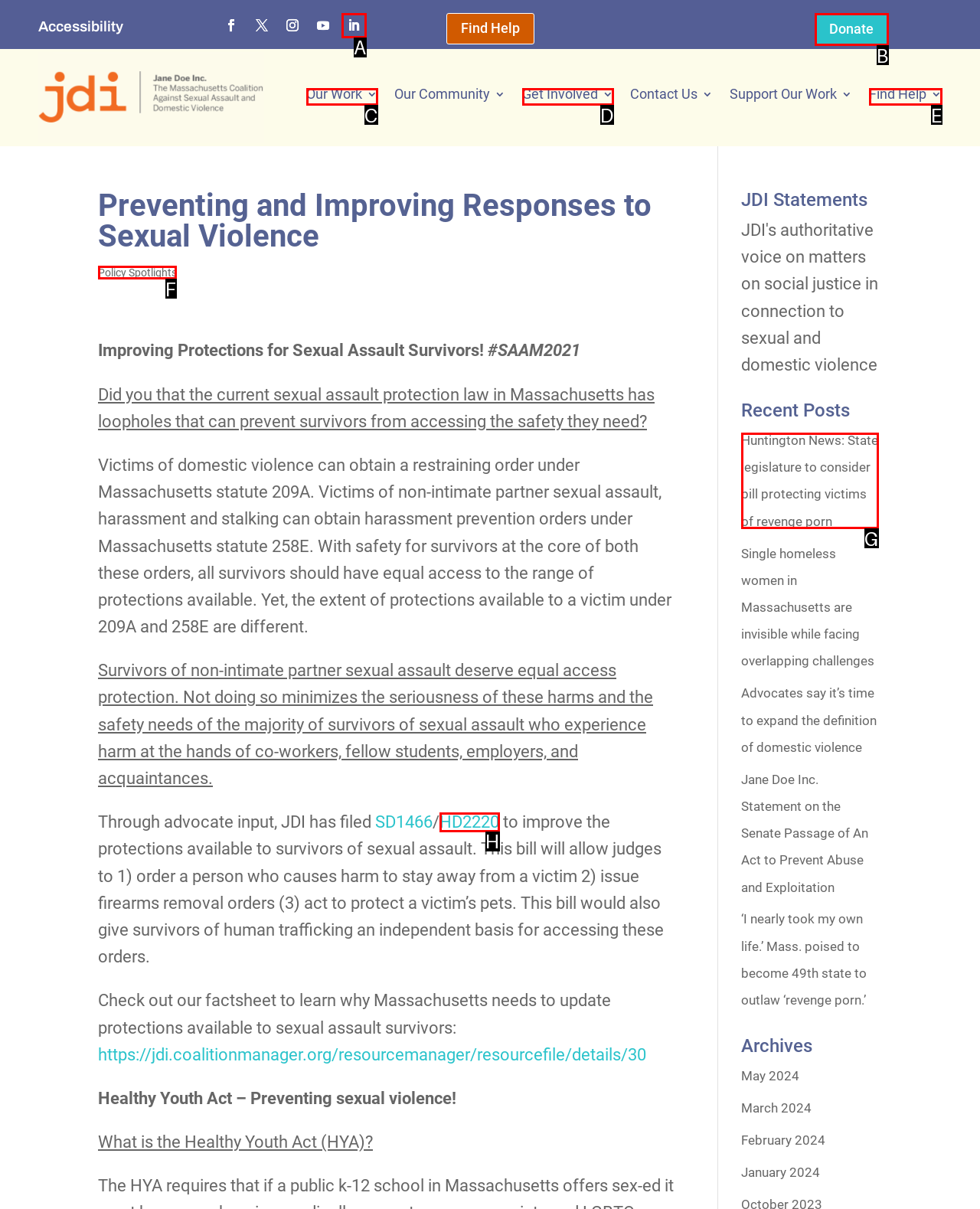Tell me which one HTML element I should click to complete the following task: Click Policy Spotlights
Answer with the option's letter from the given choices directly.

F